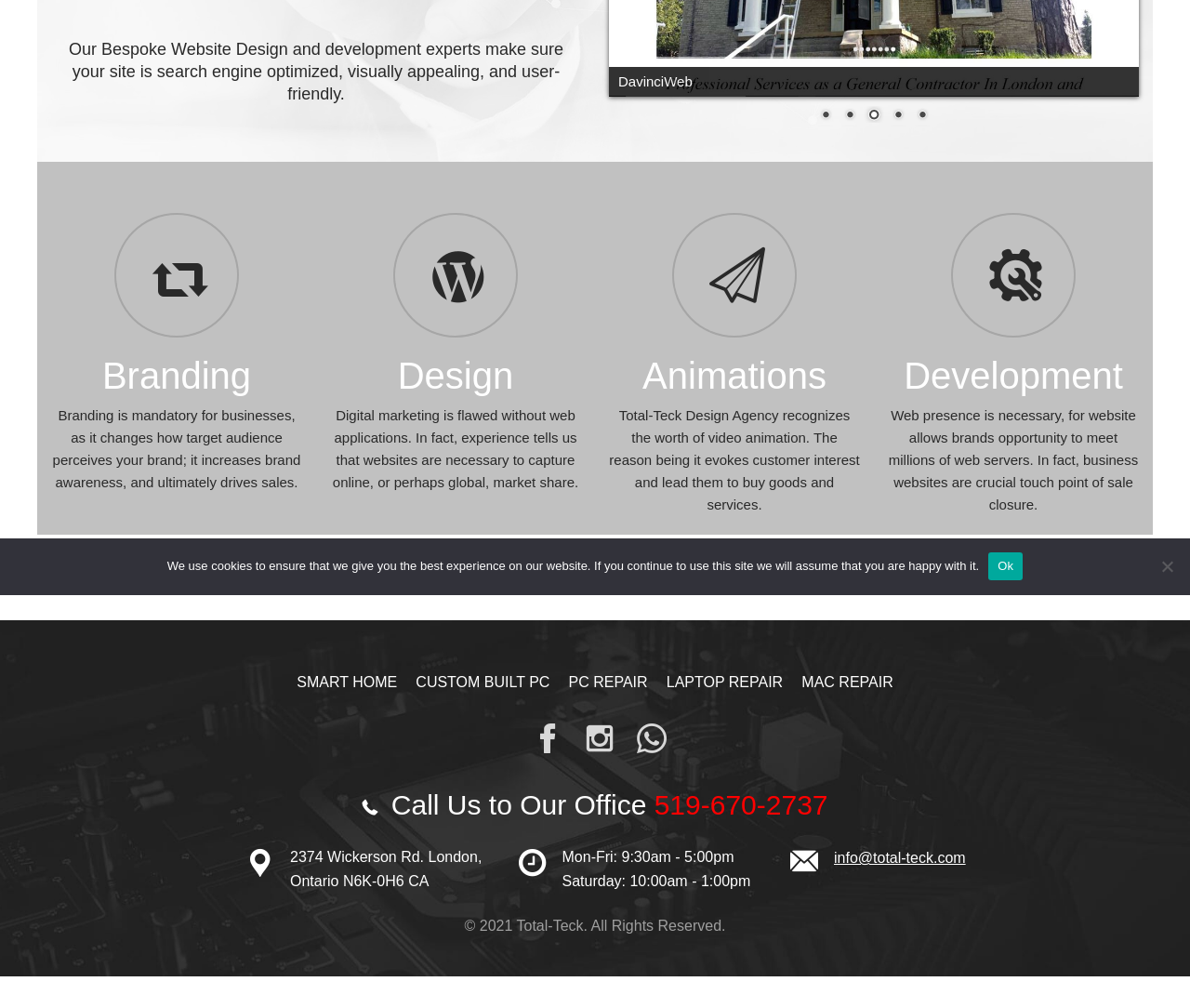Identify the bounding box of the HTML element described as: "Custom Built PC".

[0.349, 0.774, 0.462, 0.79]